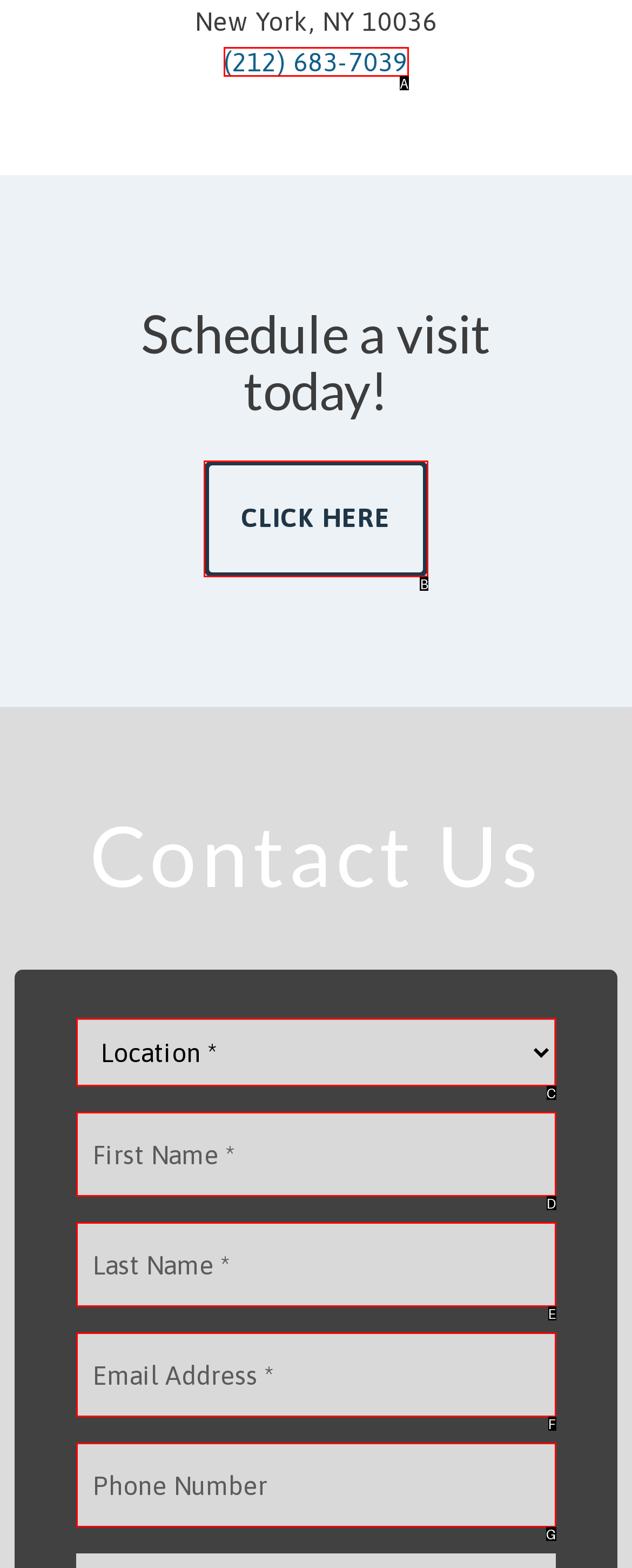Choose the option that best matches the element: Click Here
Respond with the letter of the correct option.

B